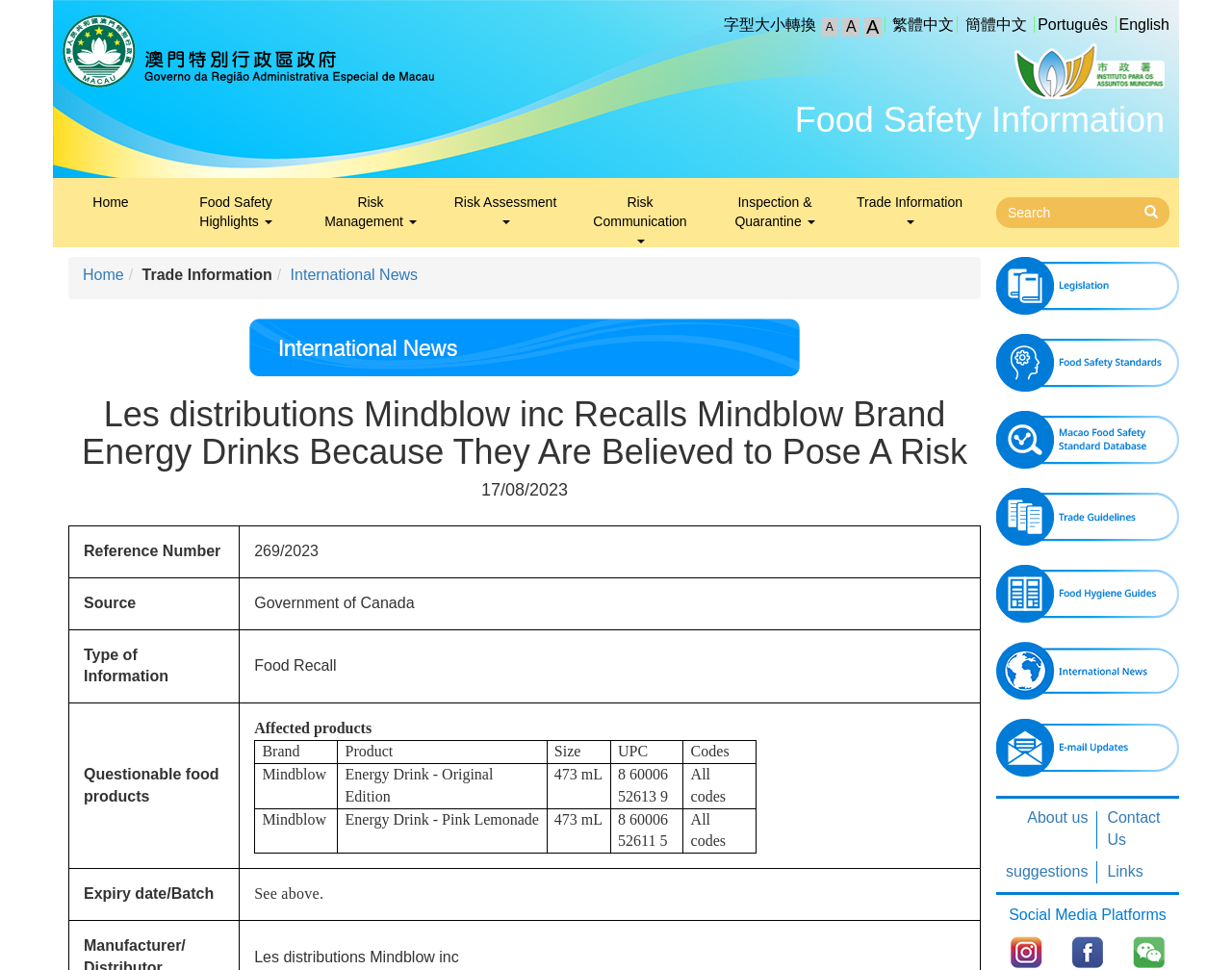Review the image closely and give a comprehensive answer to the question: What type of information is provided in the table?

I determined the type of information provided in the table by examining the column headers, which include 'Reference Number', 'Source', 'Type of Information', and 'Questionable food products'. The content of the table also suggests that it is providing information about a food recall, including the affected products and their details.